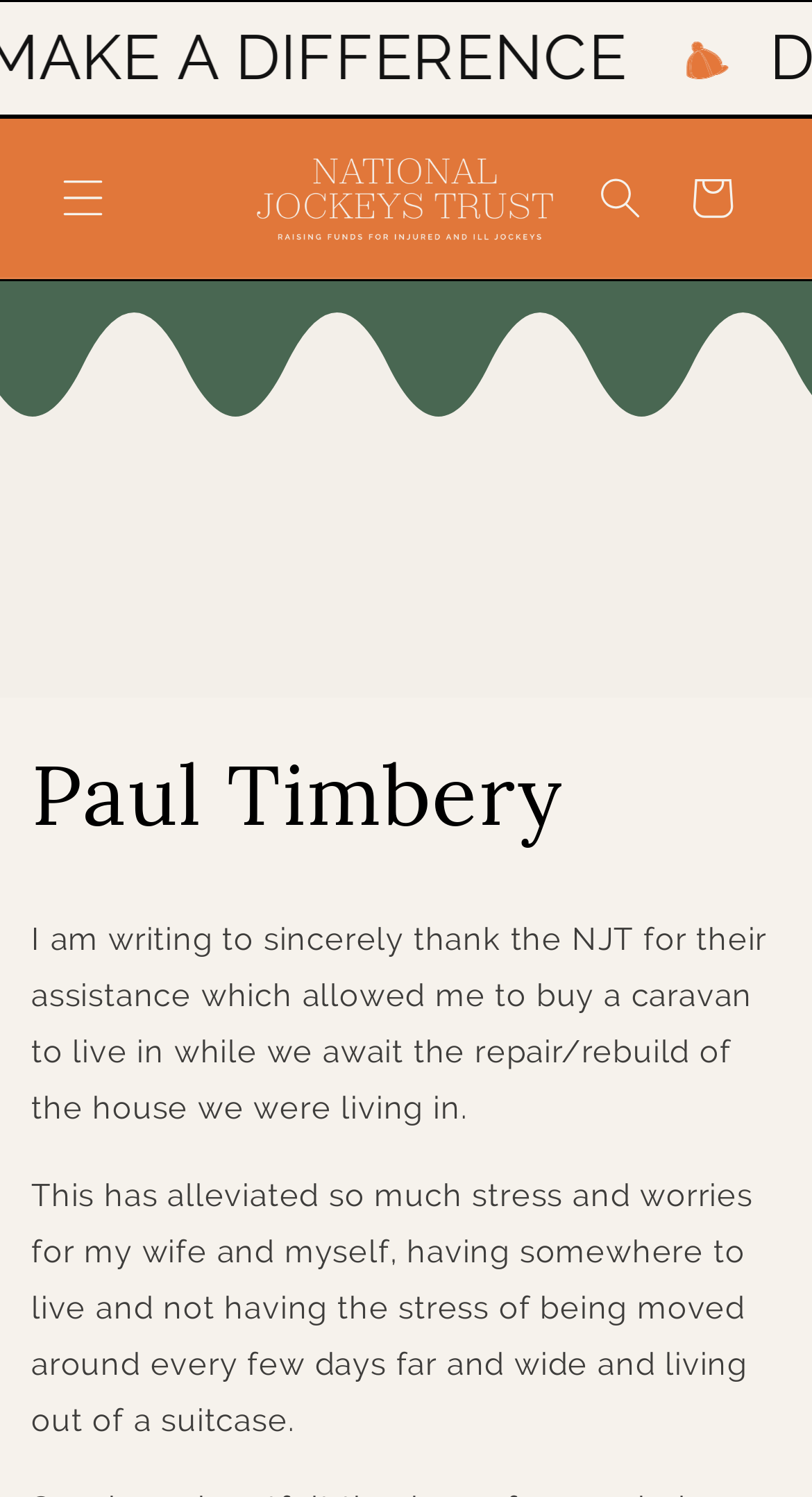Generate a thorough caption that explains the contents of the webpage.

The webpage is about Paul Timbery's personal story, with a focus on his experience with the National Jockeys Trust (NJT). At the top left, there is a details element with a button labeled "Menu" that controls a menu drawer. Next to it, there is a link to the National Jockeys Trust, accompanied by an image with the same name.

On the top right, there is another details element with a button labeled "Search" that has a popup dialog. Adjacent to it, there is a link to a cart, accompanied by an image. Below these elements, there is a large image that spans the entire width of the page.

The main content of the page is divided into two sections. The first section has a heading that reads "Paul Timbery" and is positioned near the top center of the page. Below the heading, there is a paragraph of text that expresses Paul's gratitude to the NJT for their assistance in buying a caravan to live in while his house is being repaired.

The second section is located below the first section and contains another paragraph of text. This paragraph describes how the NJT's assistance has alleviated stress and worries for Paul and his wife, allowing them to have a place to live and not having to move around frequently.